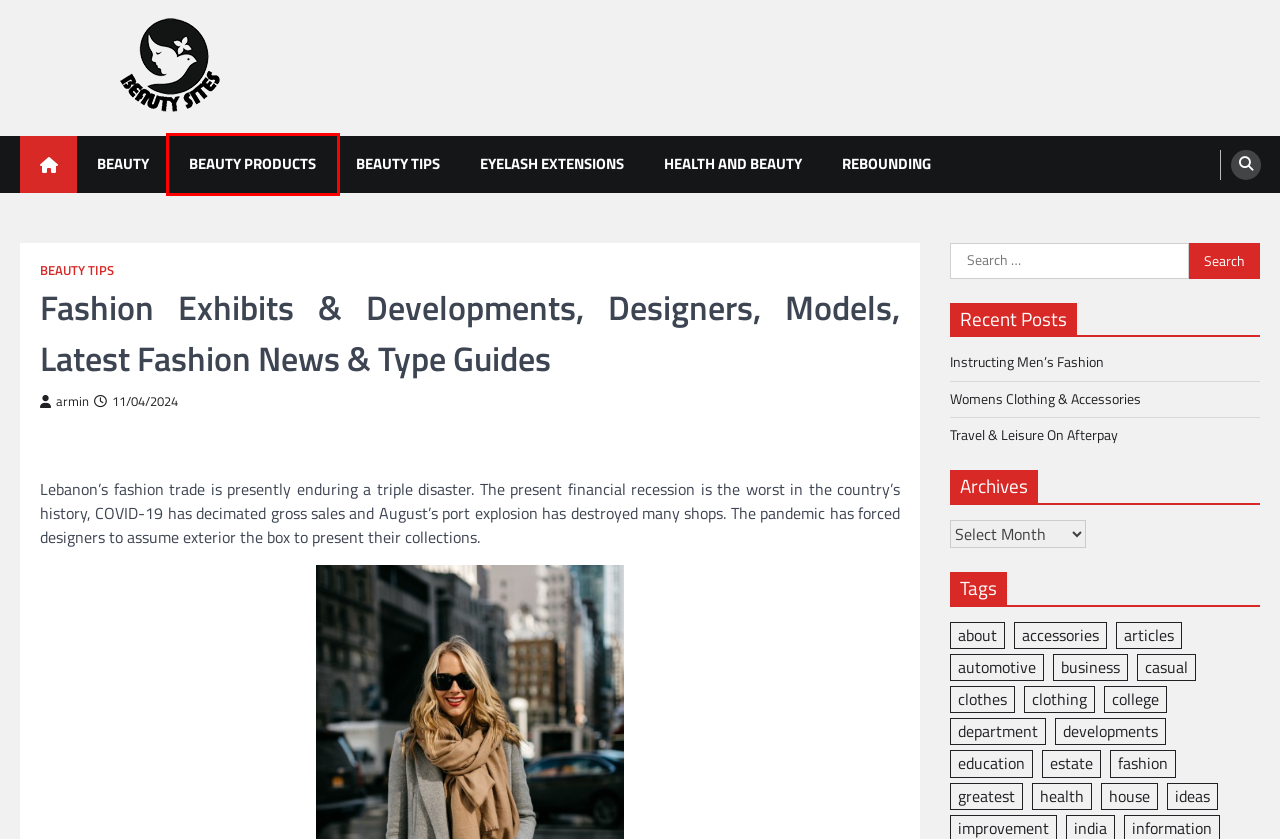You are given a webpage screenshot where a red bounding box highlights an element. Determine the most fitting webpage description for the new page that loads after clicking the element within the red bounding box. Here are the candidates:
A. accessories Archives - Beauty's
B. business Archives - Beauty's
C. Eyelash Extensions Archives - Beauty's
D. Beauty Products Archives - Beauty's
E. education Archives - Beauty's
F. Beauty Archives - Beauty's
G. Instructing Men's Fashion - Beauty's
H. clothing Archives - Beauty's

D